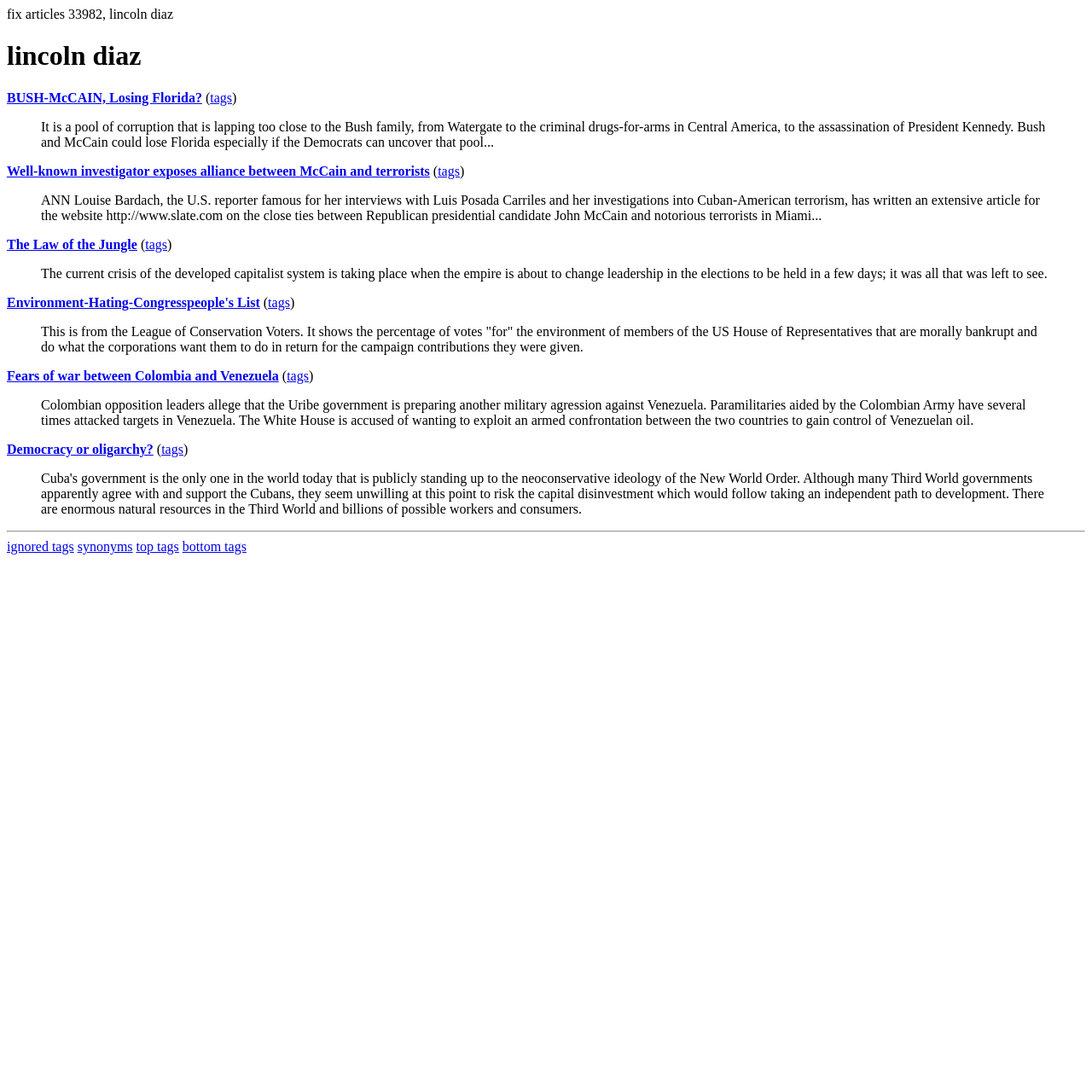Identify the bounding box coordinates of the section to be clicked to complete the task described by the following instruction: "Explore the link 'Well-known investigator exposes alliance between McCain and terrorists'". The coordinates should be four float numbers between 0 and 1, formatted as [left, top, right, bottom].

[0.006, 0.15, 0.394, 0.163]